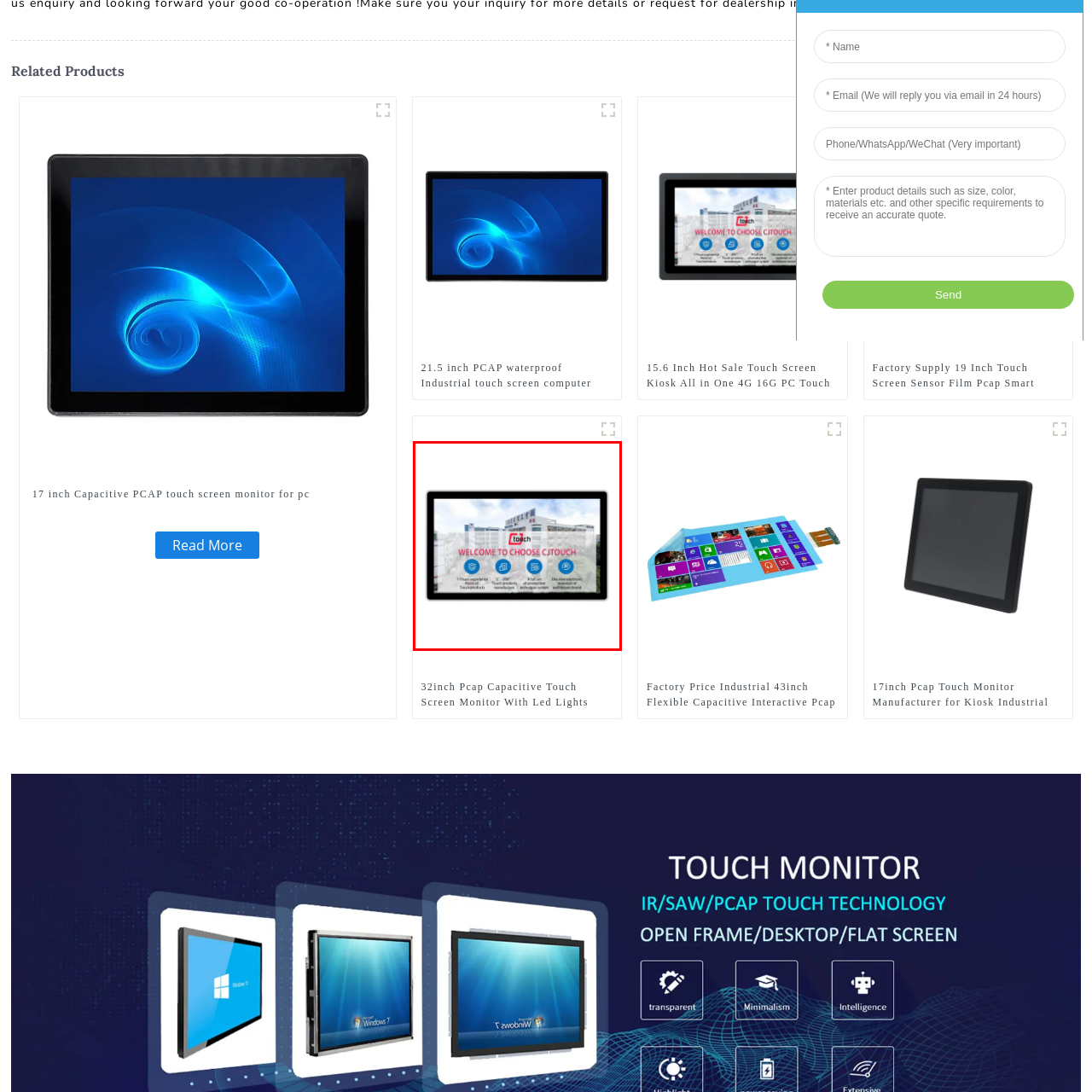Please provide a comprehensive description of the image that is enclosed within the red boundary.

The image features a sleek touchscreen monitor displaying an inviting welcome message that reads, "WELCOME TO CHOOSE CJTOUCH." Set against a backdrop of a modern building, it emphasizes the company’s focus on touch technology. Below the main message, there are four icons representing key aspects of their offerings: a camera, a monitor, a system, and a user interface, which highlight the diverse applications of CJTOUCH products in various fields. The overall design is professional and appealing, reflecting the company's commitment to innovation in the touchscreen industry.